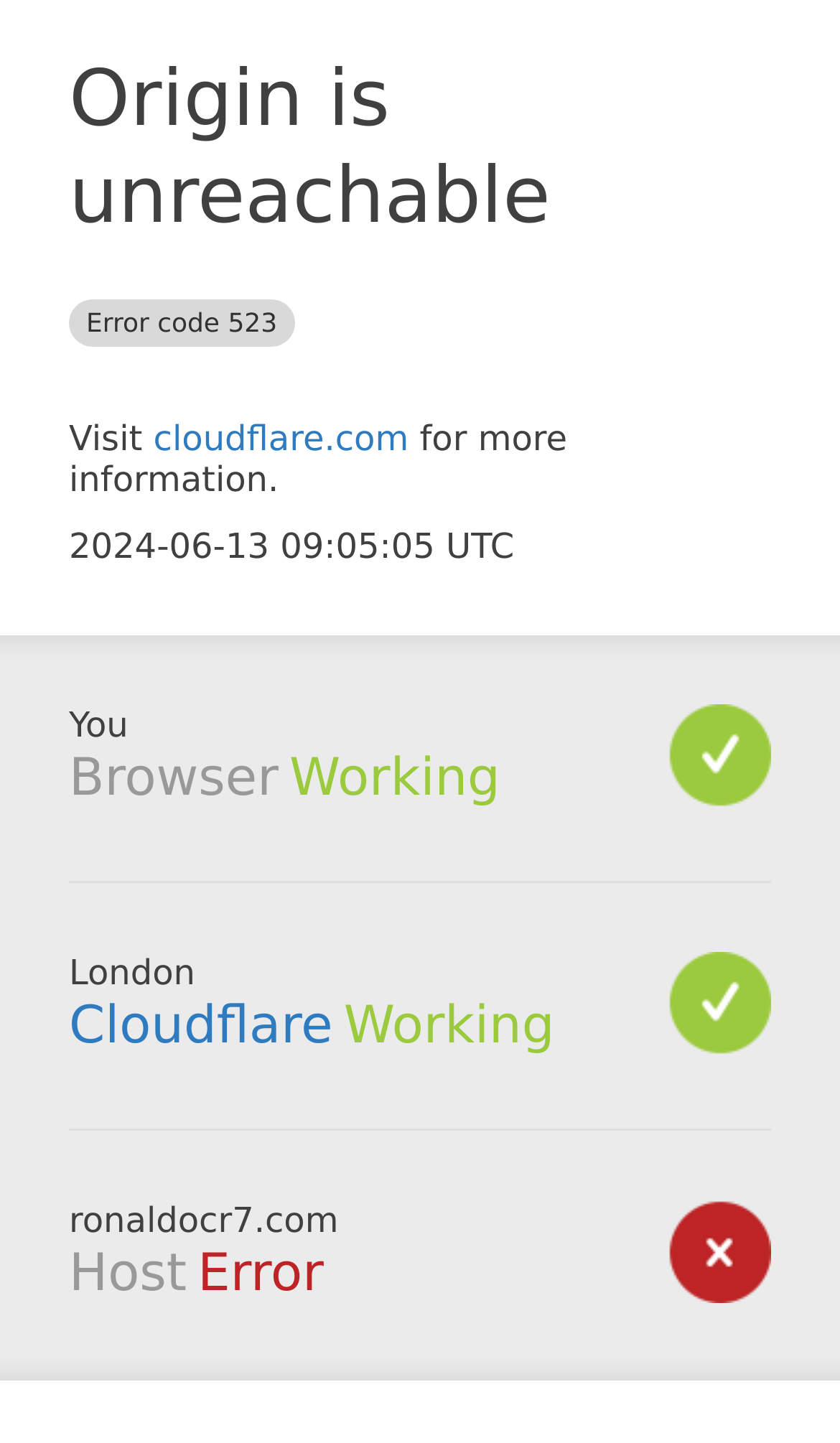What is the status of Cloudflare?
Answer the question with a single word or phrase, referring to the image.

Working